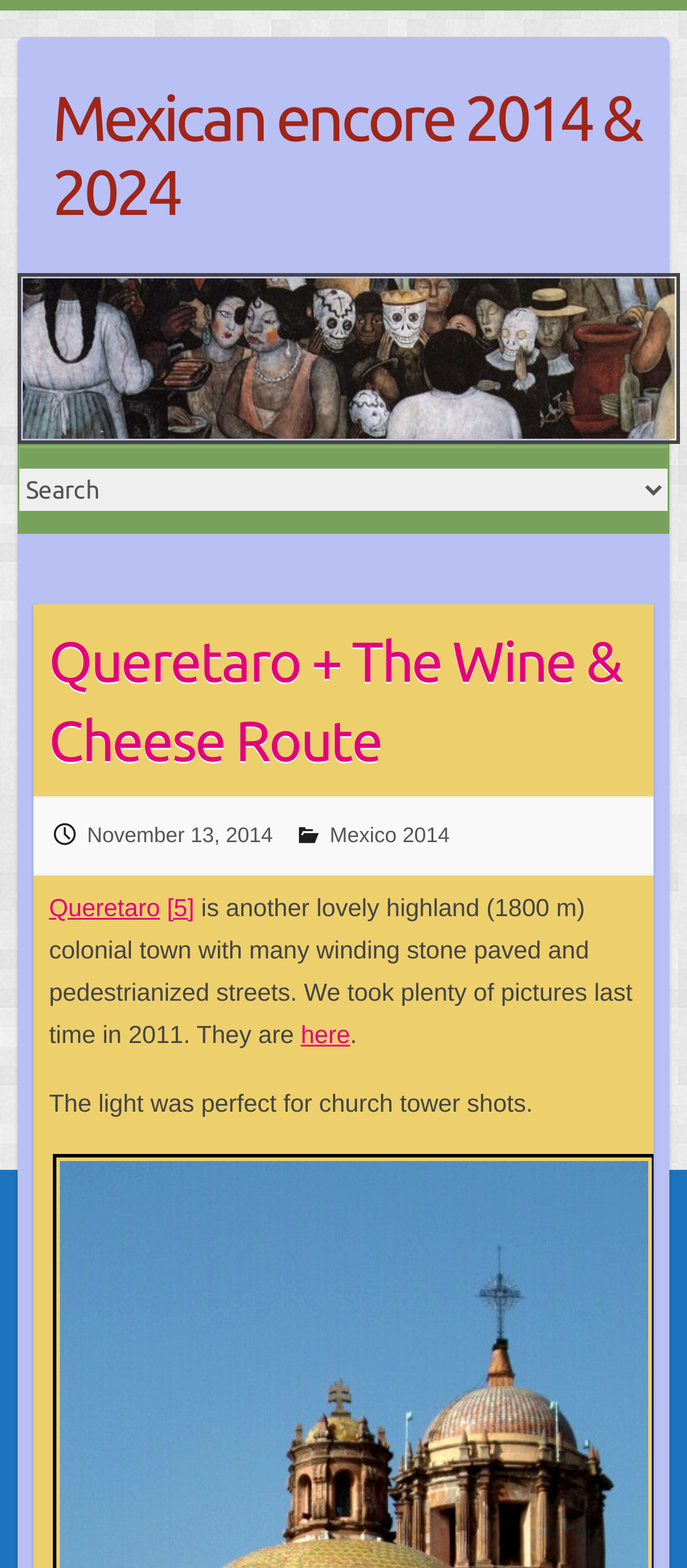Please specify the bounding box coordinates of the clickable region to carry out the following instruction: "View the details of essence Lash Princess Sculpted Volume Drugstore Mascara". The coordinates should be four float numbers between 0 and 1, in the format [left, top, right, bottom].

None